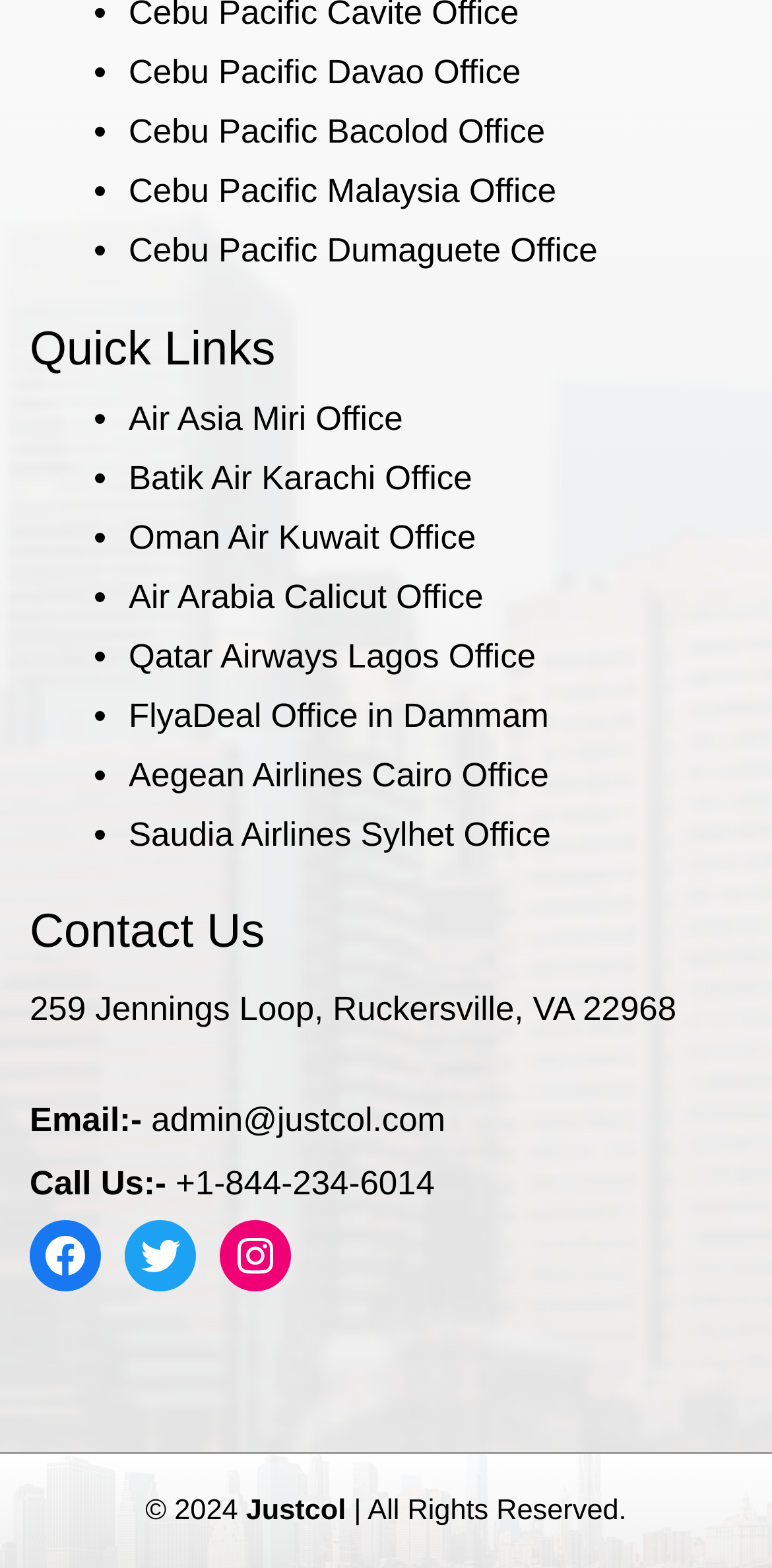Refer to the image and provide a thorough answer to this question:
What is the email address to contact?

I looked for the 'Email:-' label and found the corresponding link 'admin@justcol.com' next to it, which appears to be the email address to contact.